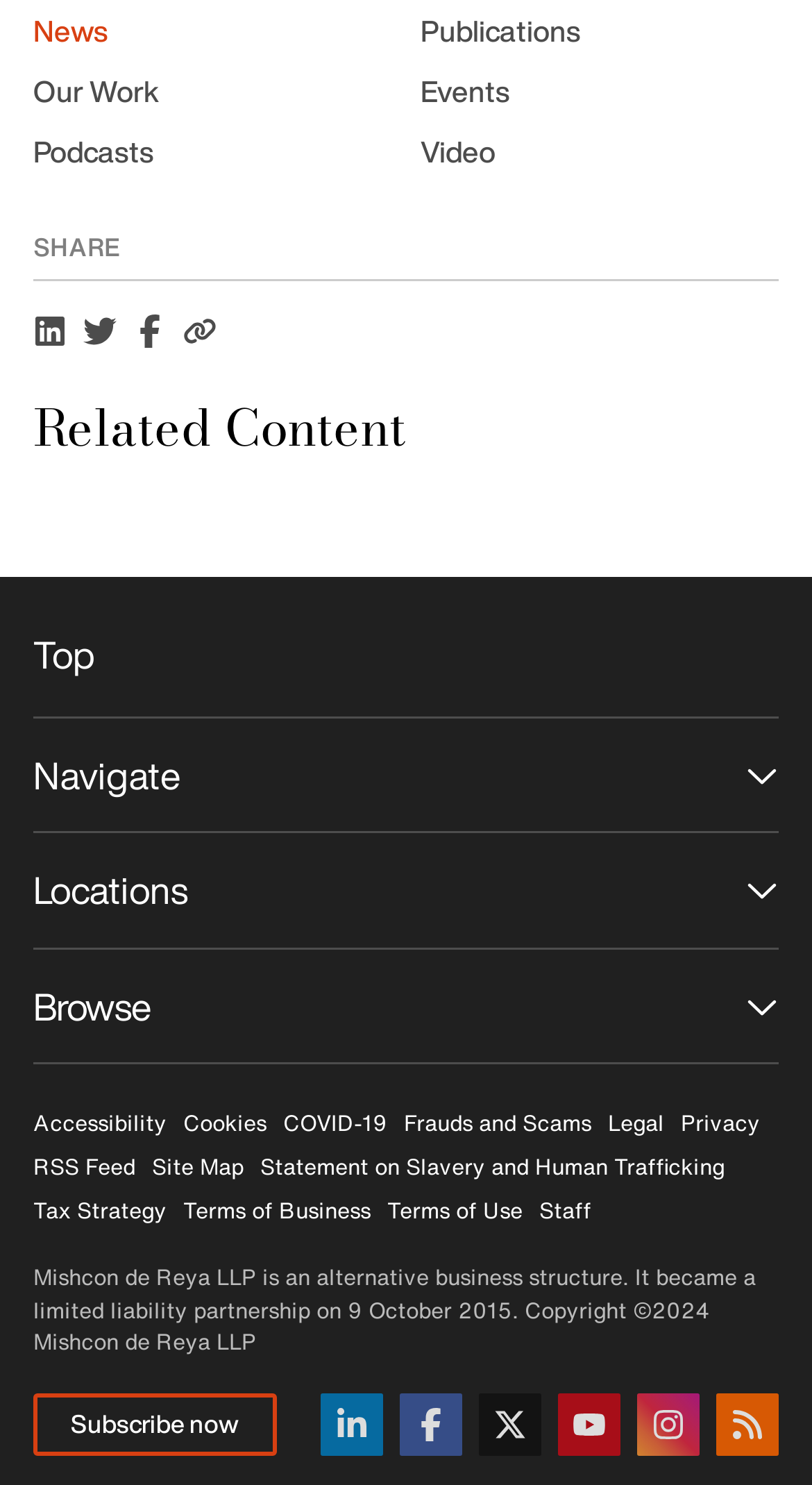Find the bounding box coordinates of the element to click in order to complete this instruction: "Navigate to Top". The bounding box coordinates must be four float numbers between 0 and 1, denoted as [left, top, right, bottom].

[0.041, 0.422, 0.959, 0.482]